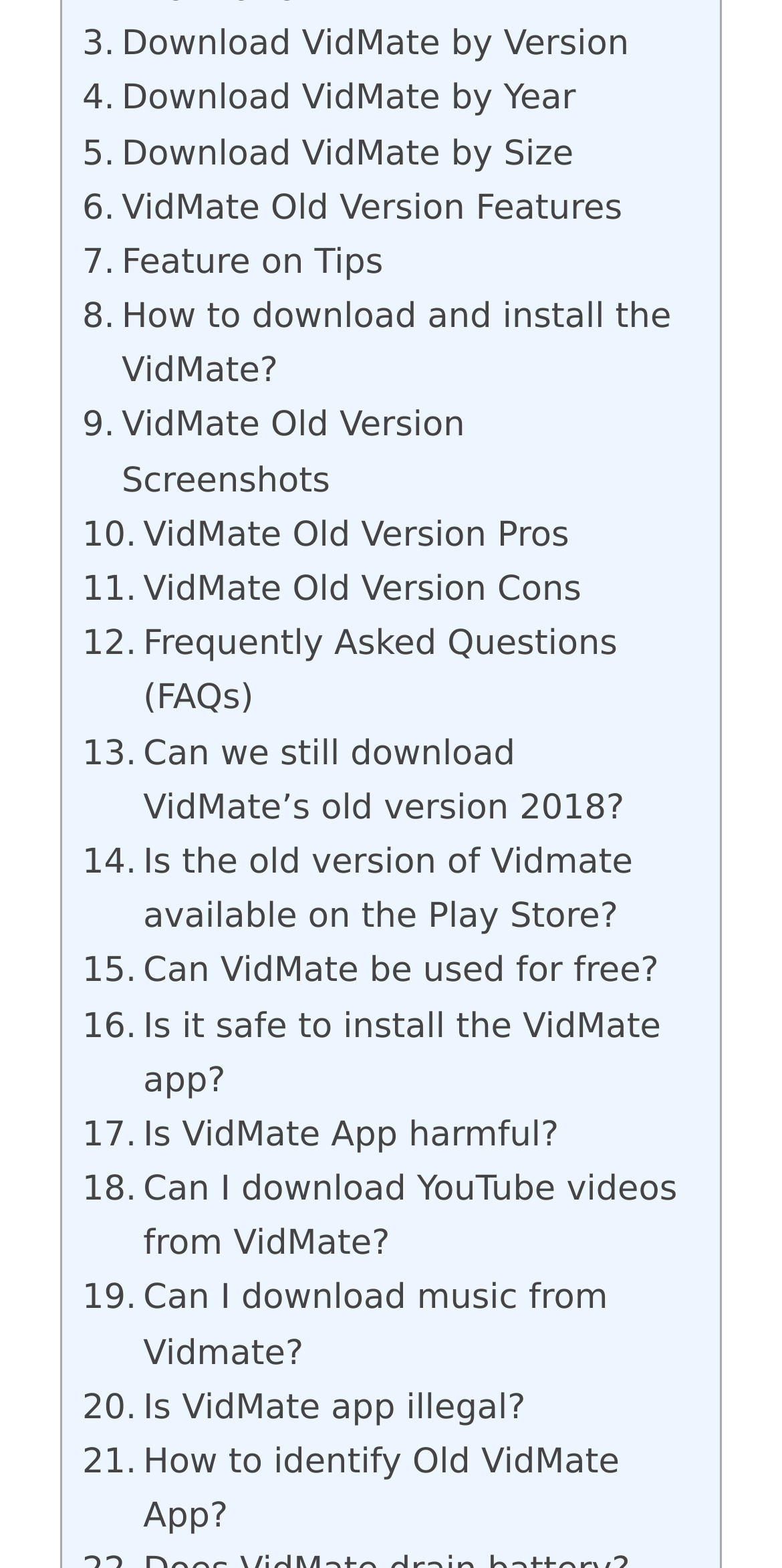Locate the bounding box coordinates of the area to click to fulfill this instruction: "Download VidMate by Version". The bounding box should be presented as four float numbers between 0 and 1, in the order [left, top, right, bottom].

[0.105, 0.012, 0.804, 0.046]